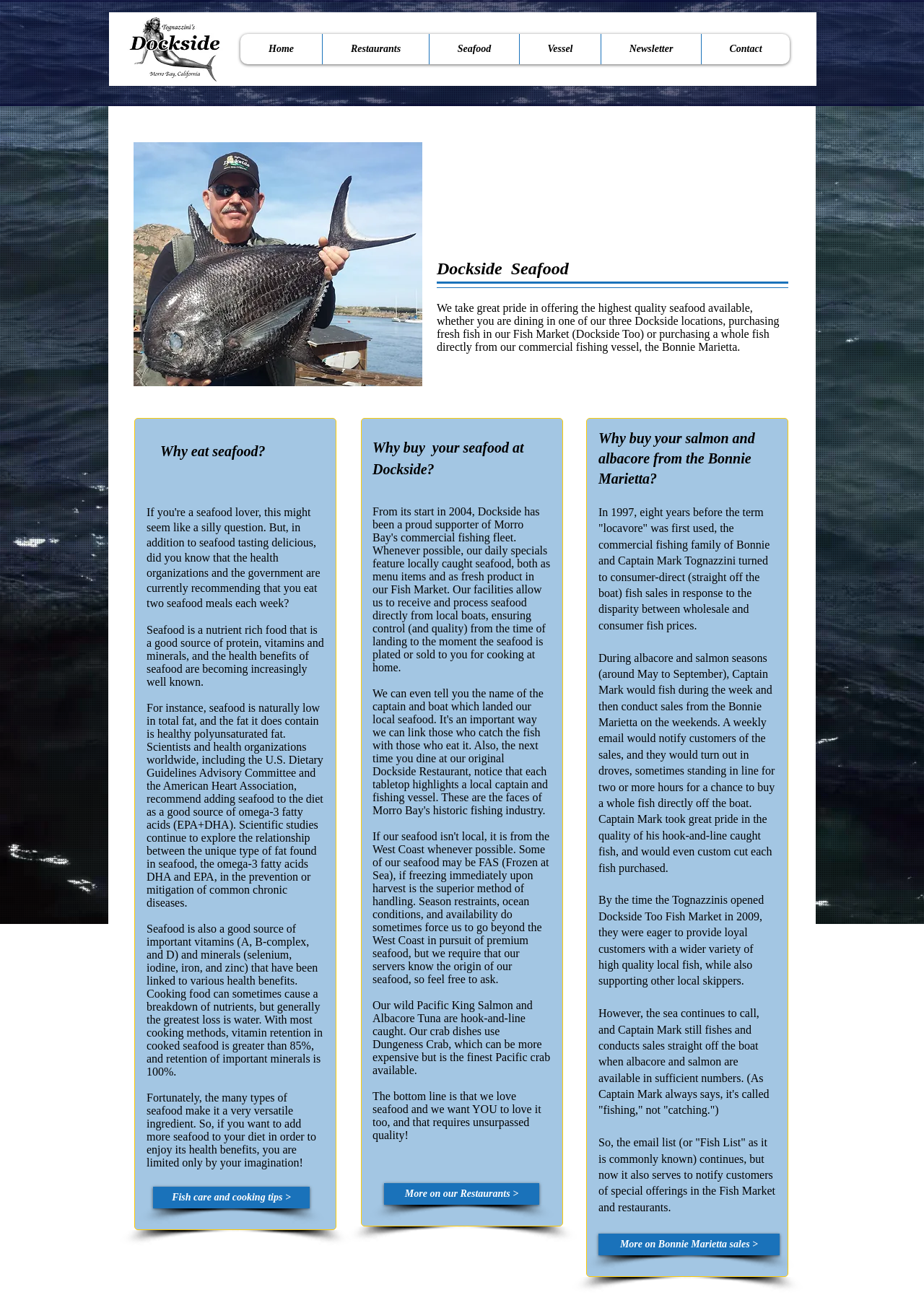Find the bounding box coordinates of the clickable element required to execute the following instruction: "Get more information on Bonnie Marietta sales". Provide the coordinates as four float numbers between 0 and 1, i.e., [left, top, right, bottom].

[0.648, 0.953, 0.844, 0.969]